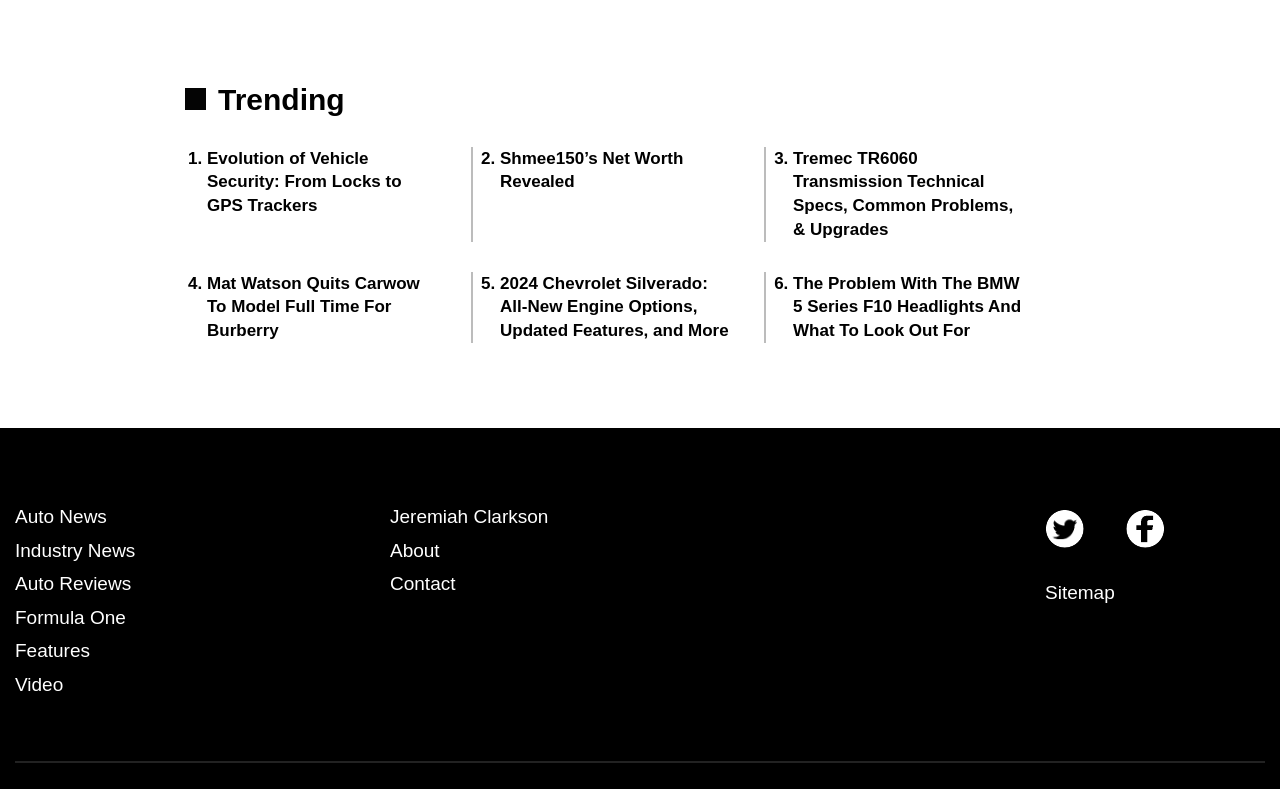How many social media links are there?
Please elaborate on the answer to the question with detailed information.

There are 2 social media links on the webpage, which are 'Twitter' and 'Facebook', located at the bottom of the page.